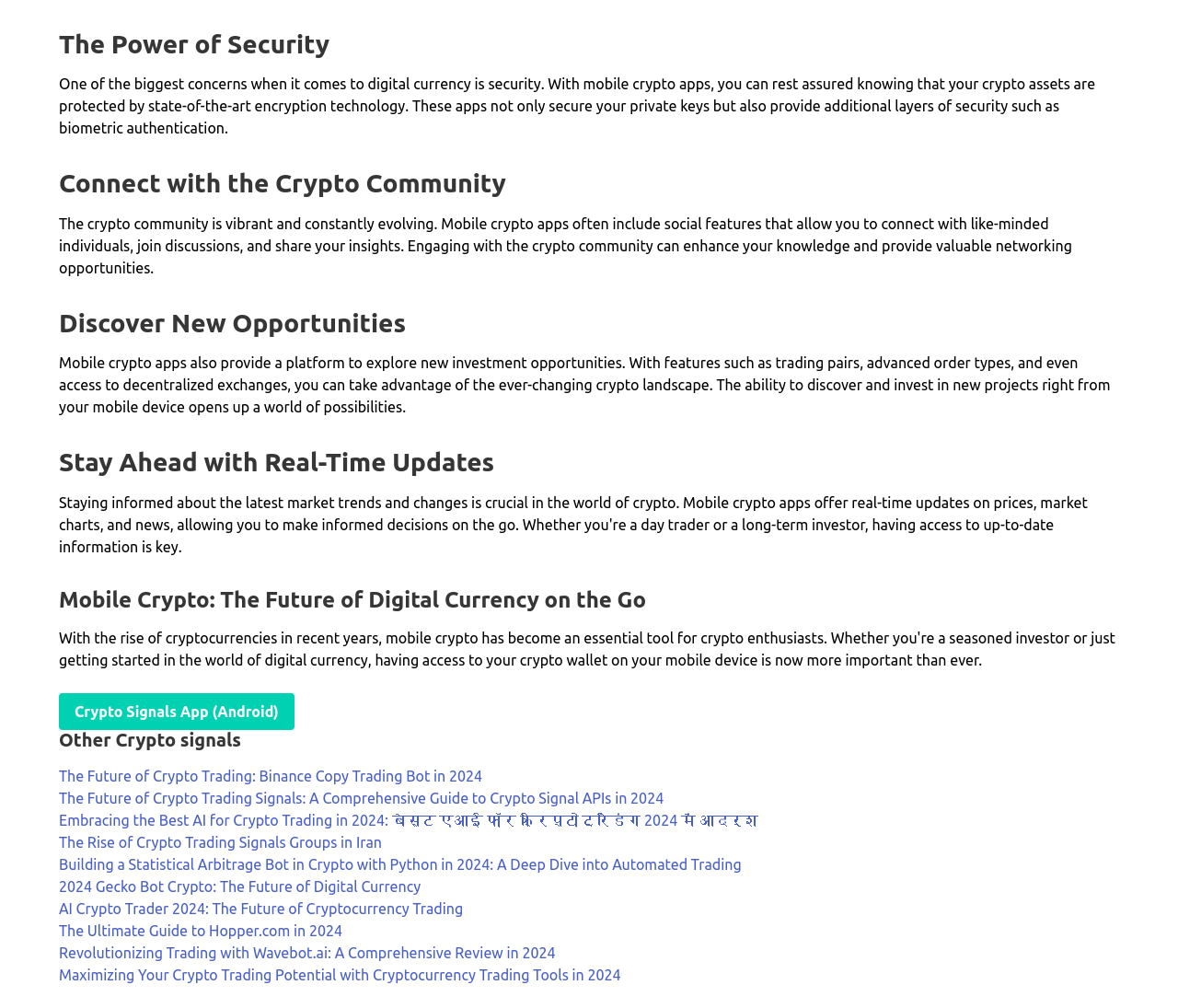Provide a brief response using a word or short phrase to this question:
What is the main concern of digital currency?

Security